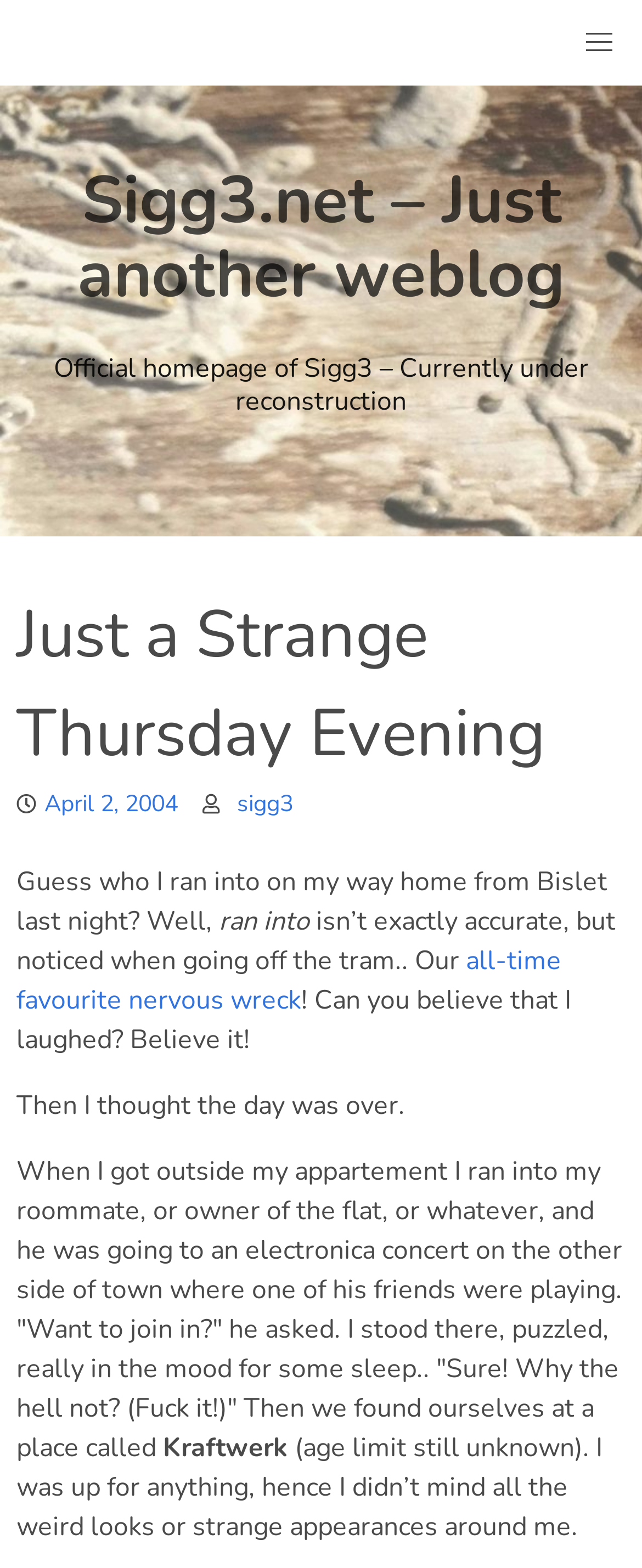What is the author of the latest article?
Answer the question in a detailed and comprehensive manner.

The author of the latest article can be found in the link element with the text 'sigg3' which is located below the heading 'Just a Strange Thursday Evening'.